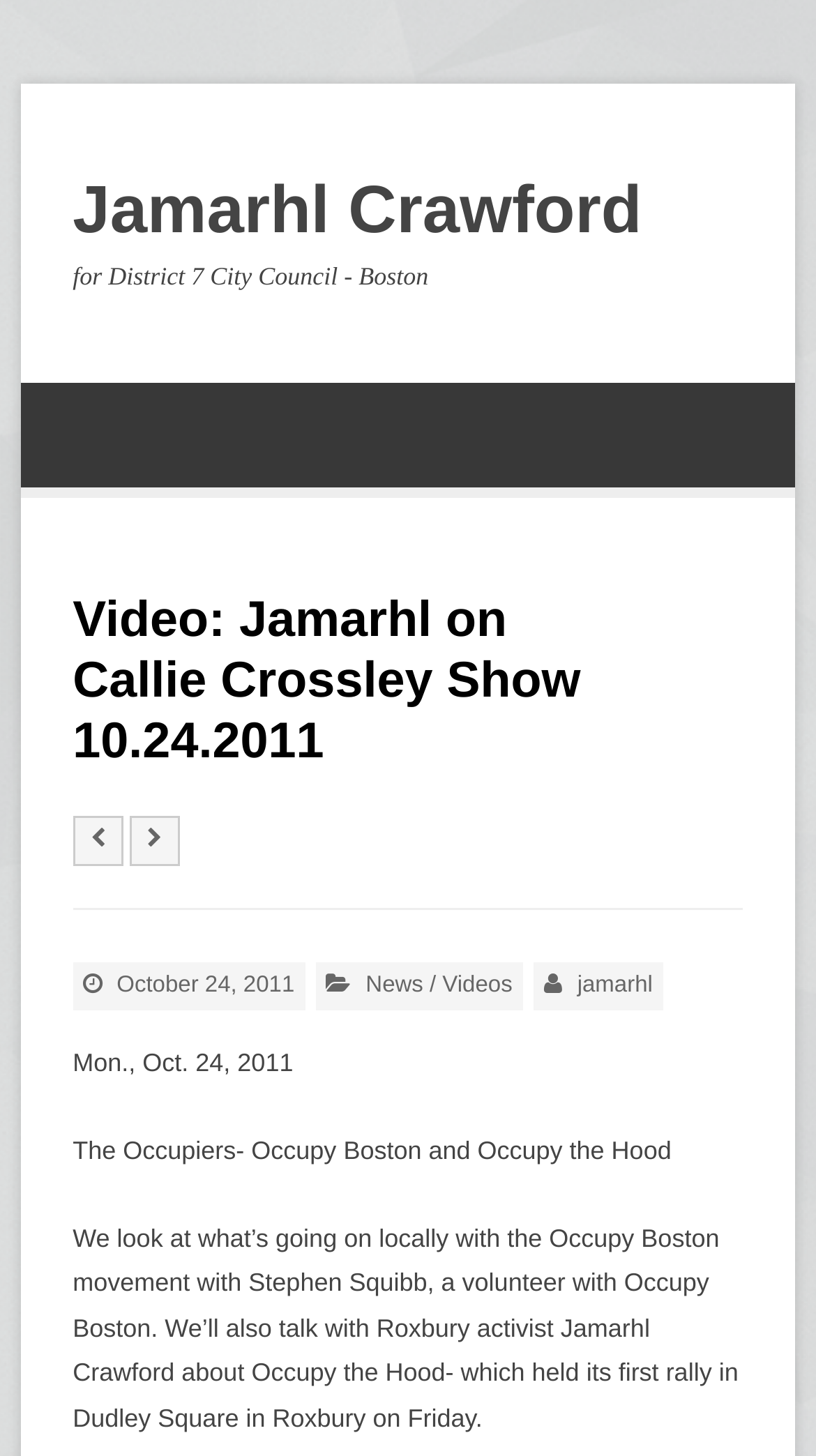What is the location of the Occupy the Hood rally?
Answer the question with a single word or phrase derived from the image.

Dudley Square in Roxbury